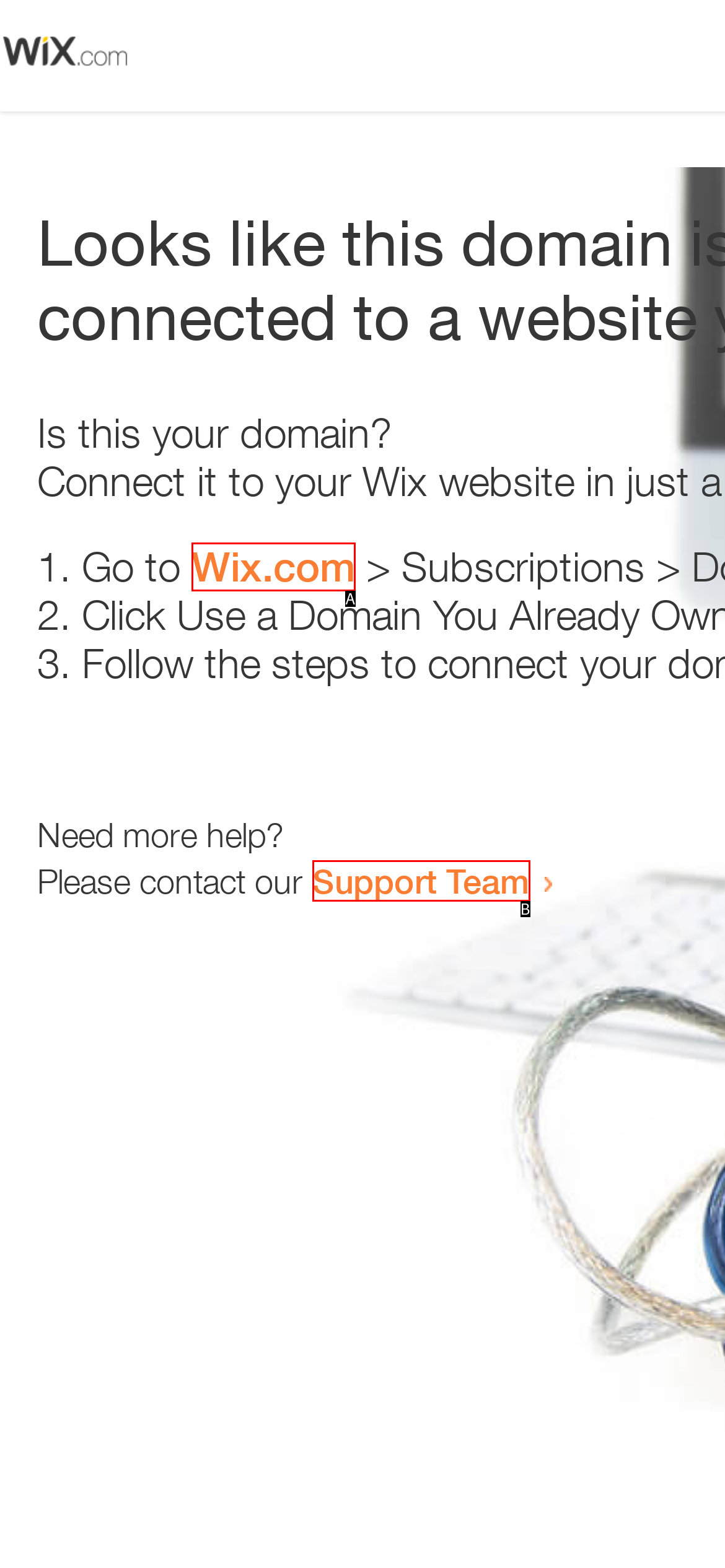Identify the option that corresponds to the description: Support Team 
Provide the letter of the matching option from the available choices directly.

B